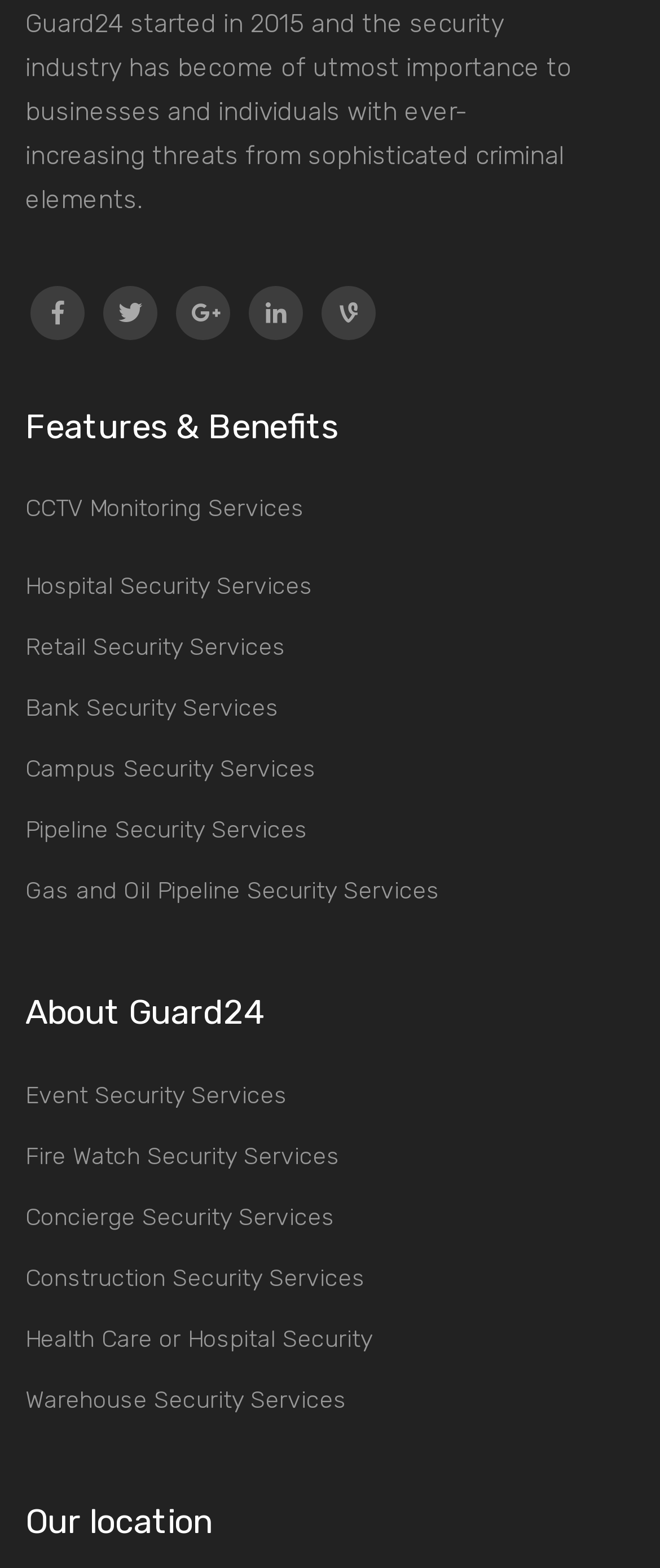Locate the bounding box coordinates of the element I should click to achieve the following instruction: "Search".

None